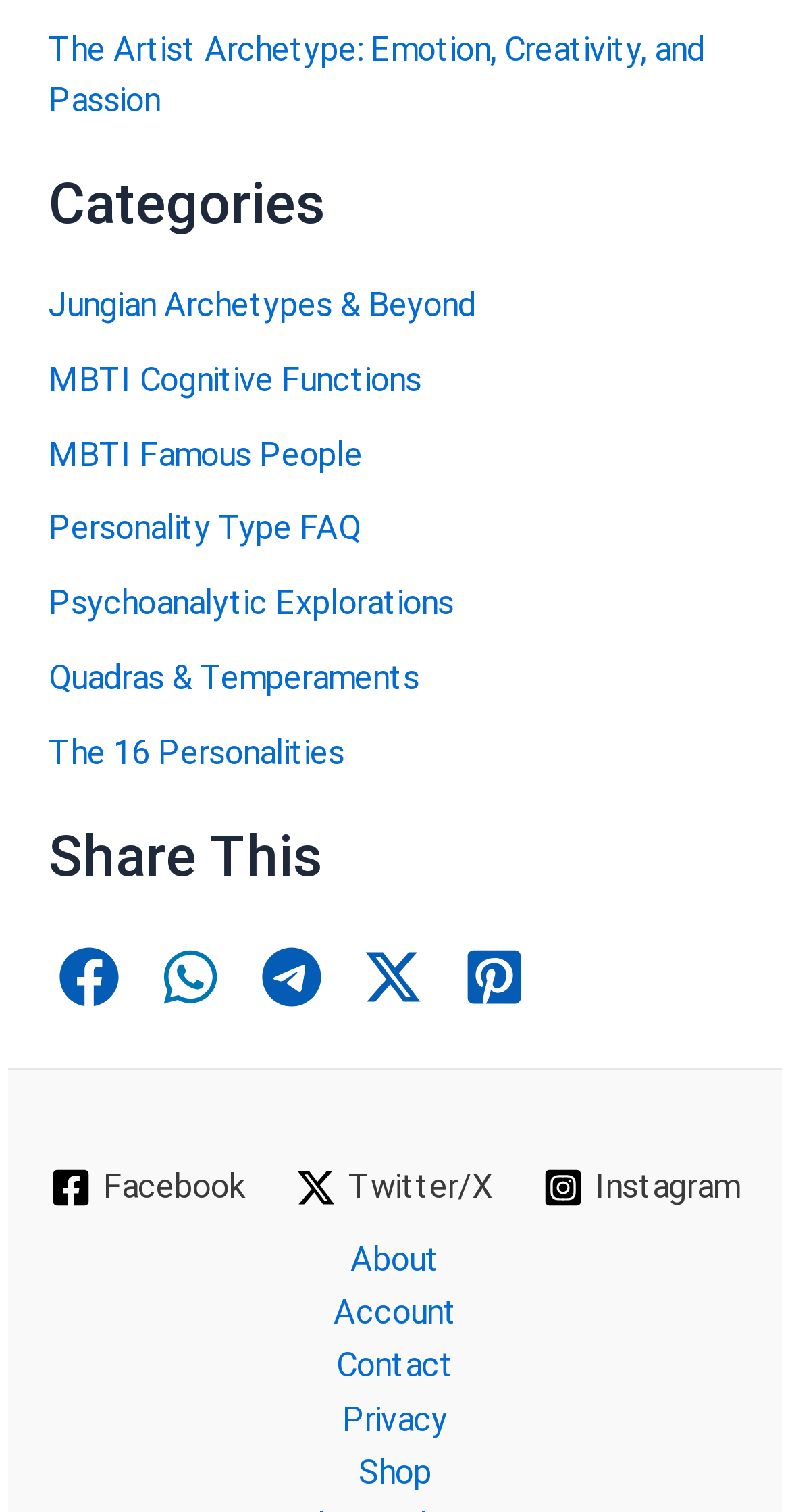Can you find the bounding box coordinates of the area I should click to execute the following instruction: "Click on the link to learn about the Artist Archetype"?

[0.062, 0.02, 0.892, 0.079]